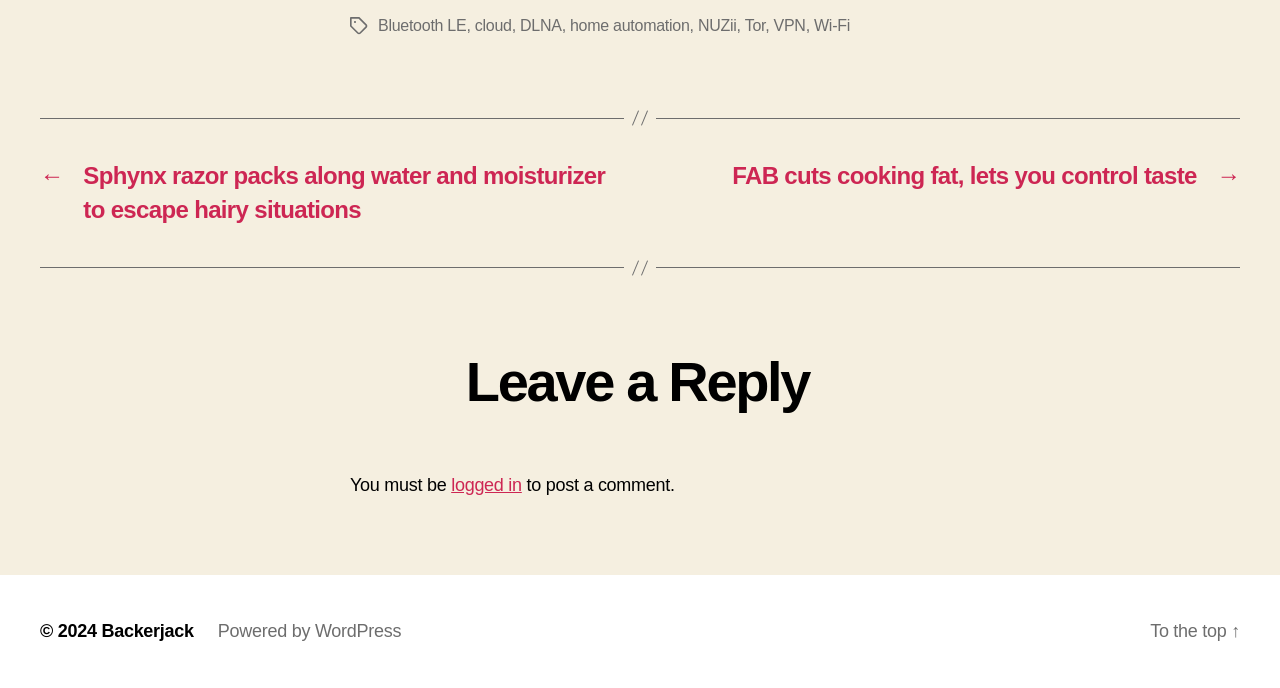Please determine the bounding box coordinates of the section I need to click to accomplish this instruction: "Click on the 'Bluetooth LE' tag".

[0.295, 0.025, 0.364, 0.049]